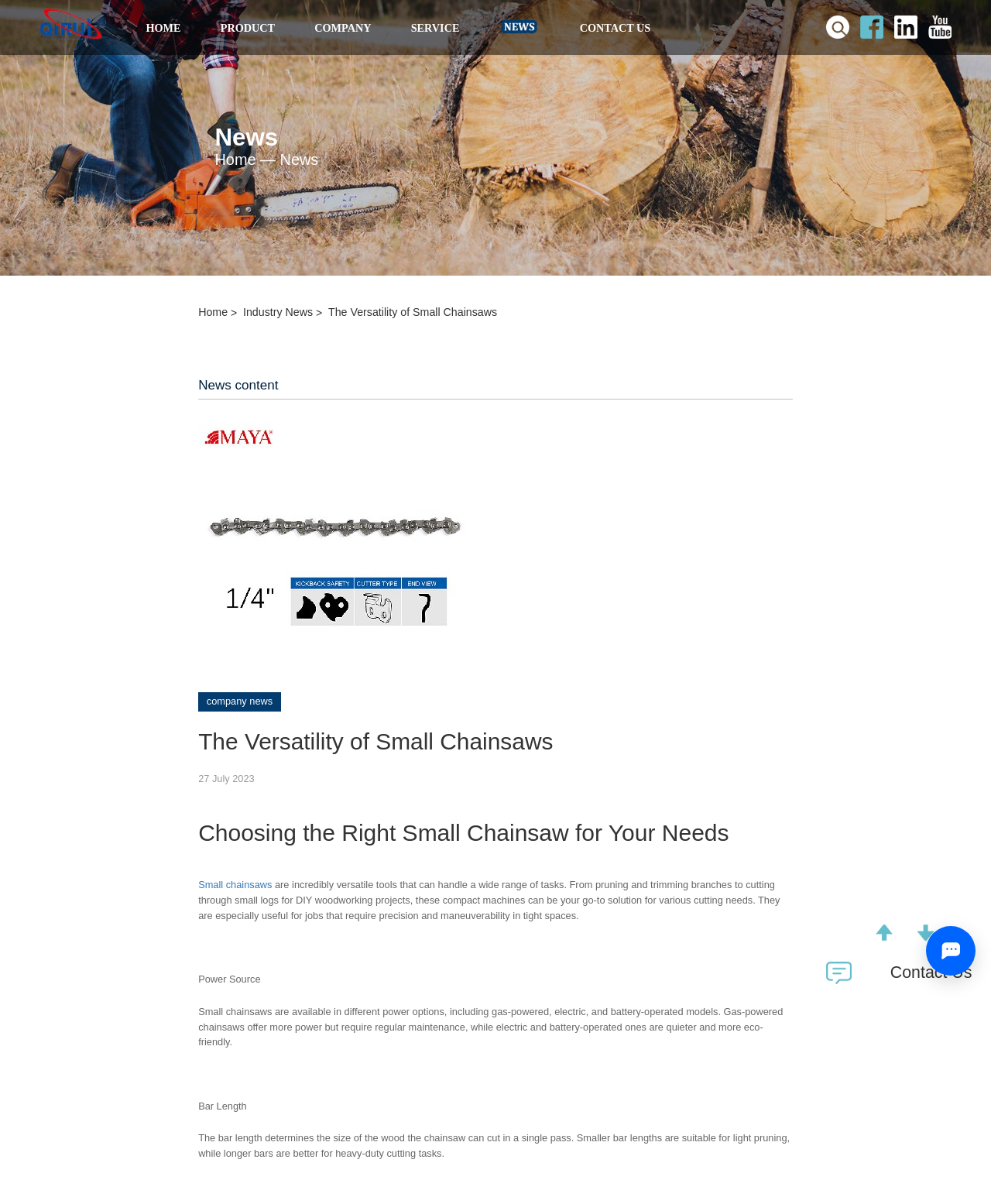Generate a comprehensive description of the webpage content.

This webpage is about the versatility of small chainsaws, with a focus on their compact size and ease of use. At the top, there is a navigation menu with links to "HOME", "PRODUCT", "COMPANY", "SERVICE", and "NEWS". Each link has a corresponding image. 

Below the navigation menu, there is a section with a heading "News" and a subheading "Home — News". This section contains a link to "Industry News" and another link to the current article, "The Versatility of Small Chainsaws". 

To the right of the "News" section, there is an image related to small chainsaws. Below this image, there is a heading "The Versatility of Small Chainsaws" and a subheading "27 July 2023". 

The main content of the webpage is divided into sections, each discussing a specific aspect of small chainsaws. The first section explains that small chainsaws are versatile tools that can handle various tasks, including pruning, trimming, and cutting small logs. 

The next section discusses the power source options for small chainsaws, including gas-powered, electric, and battery-operated models. This is followed by a section on bar length, which determines the size of the wood that can be cut in a single pass. 

Throughout the webpage, there are several images, including a "godocumenttop" image, a "gobottom" image, and an image of a small chainsaw. At the bottom of the page, there is a "Contact Us" section with a button to open a chat window.